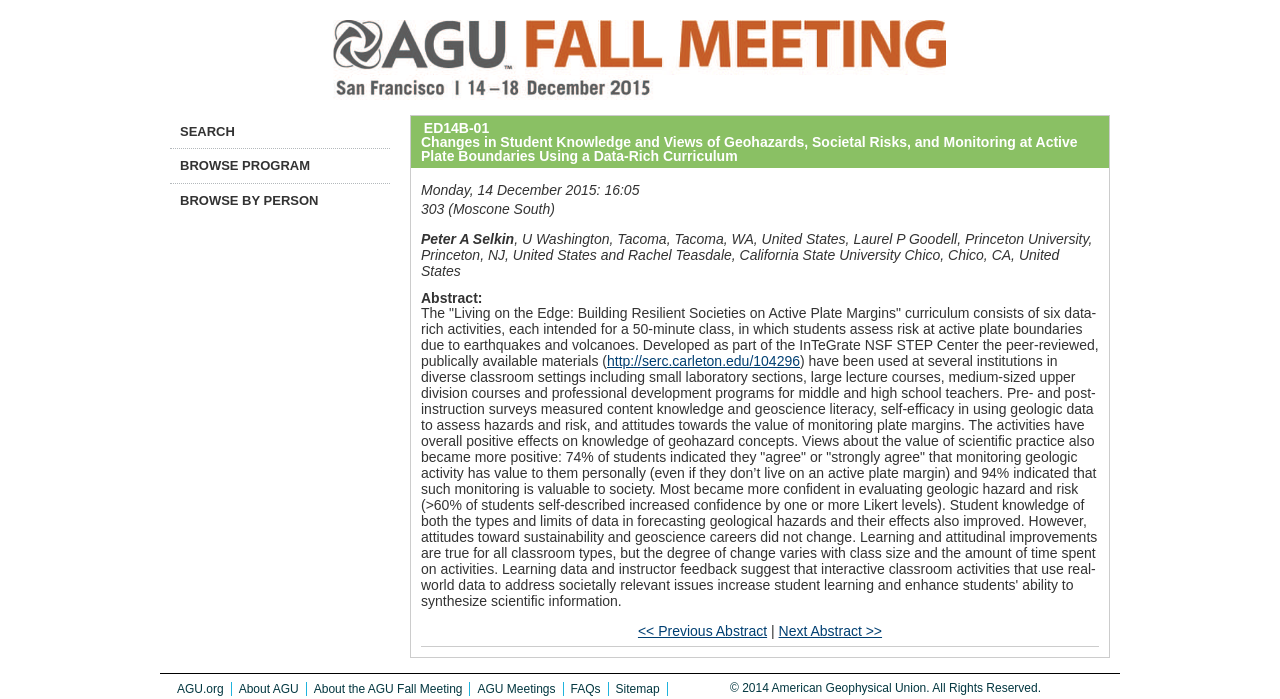Where was the 2015 AGU Fall Meeting held?
Please craft a detailed and exhaustive response to the question.

The location of the 2015 AGU Fall Meeting can be found in the StaticText element with the text '303 (Moscone South)'.